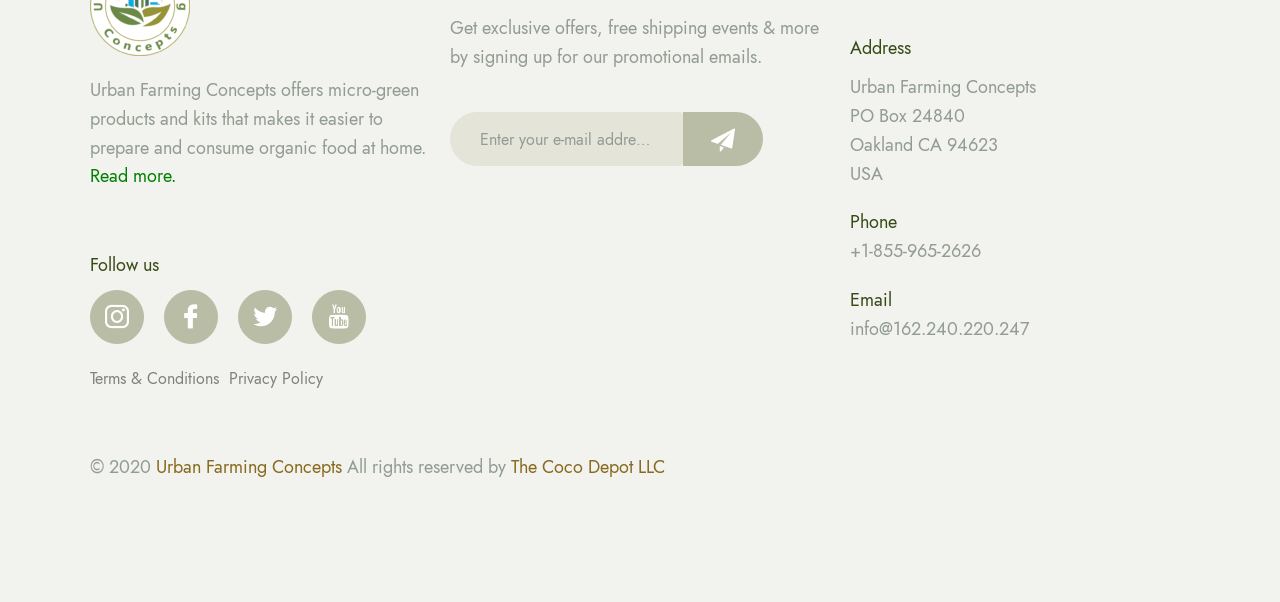Please provide a one-word or short phrase answer to the question:
What is the company name?

Urban Farming Concepts